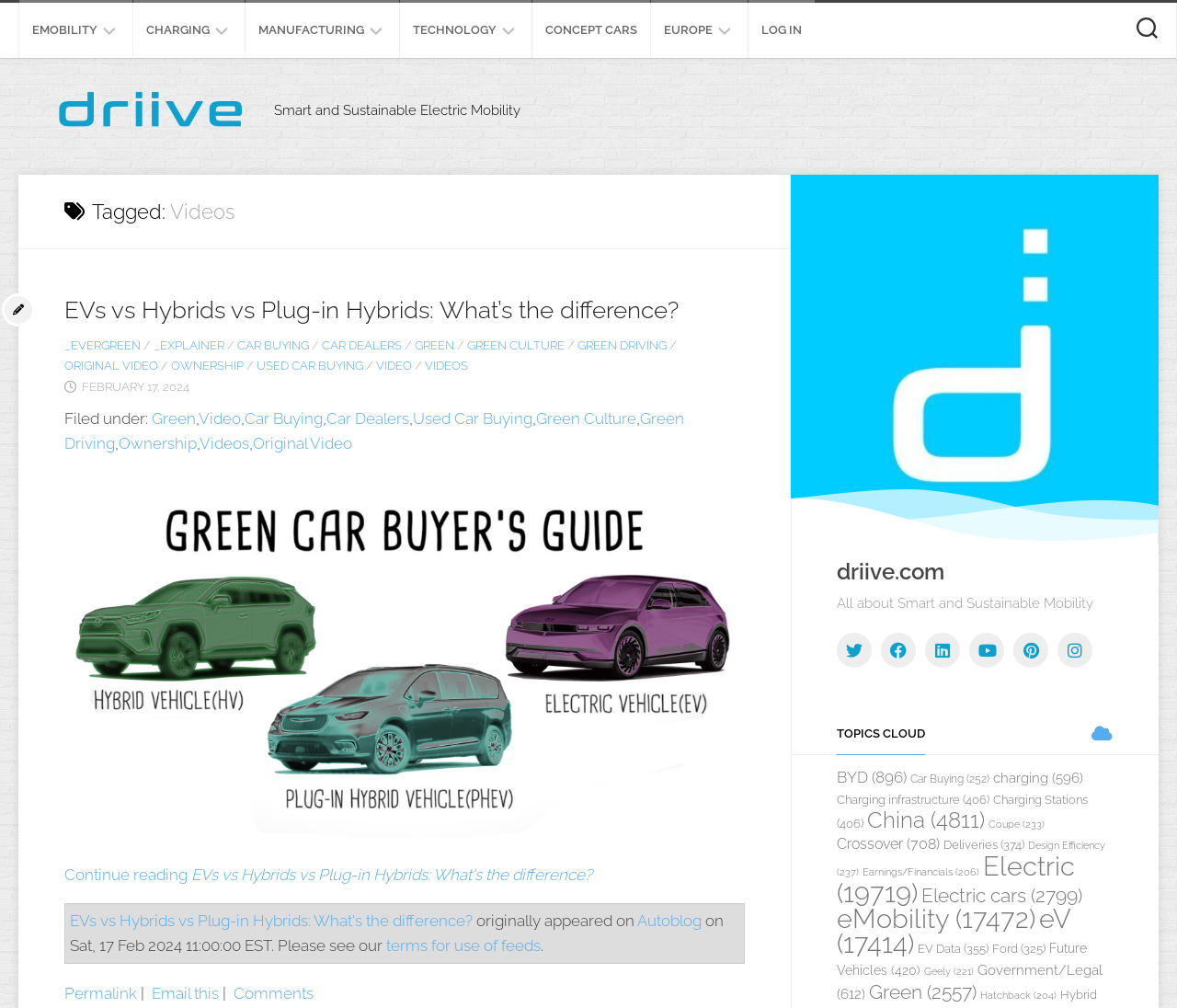Identify the bounding box of the HTML element described as: "About Us".

None